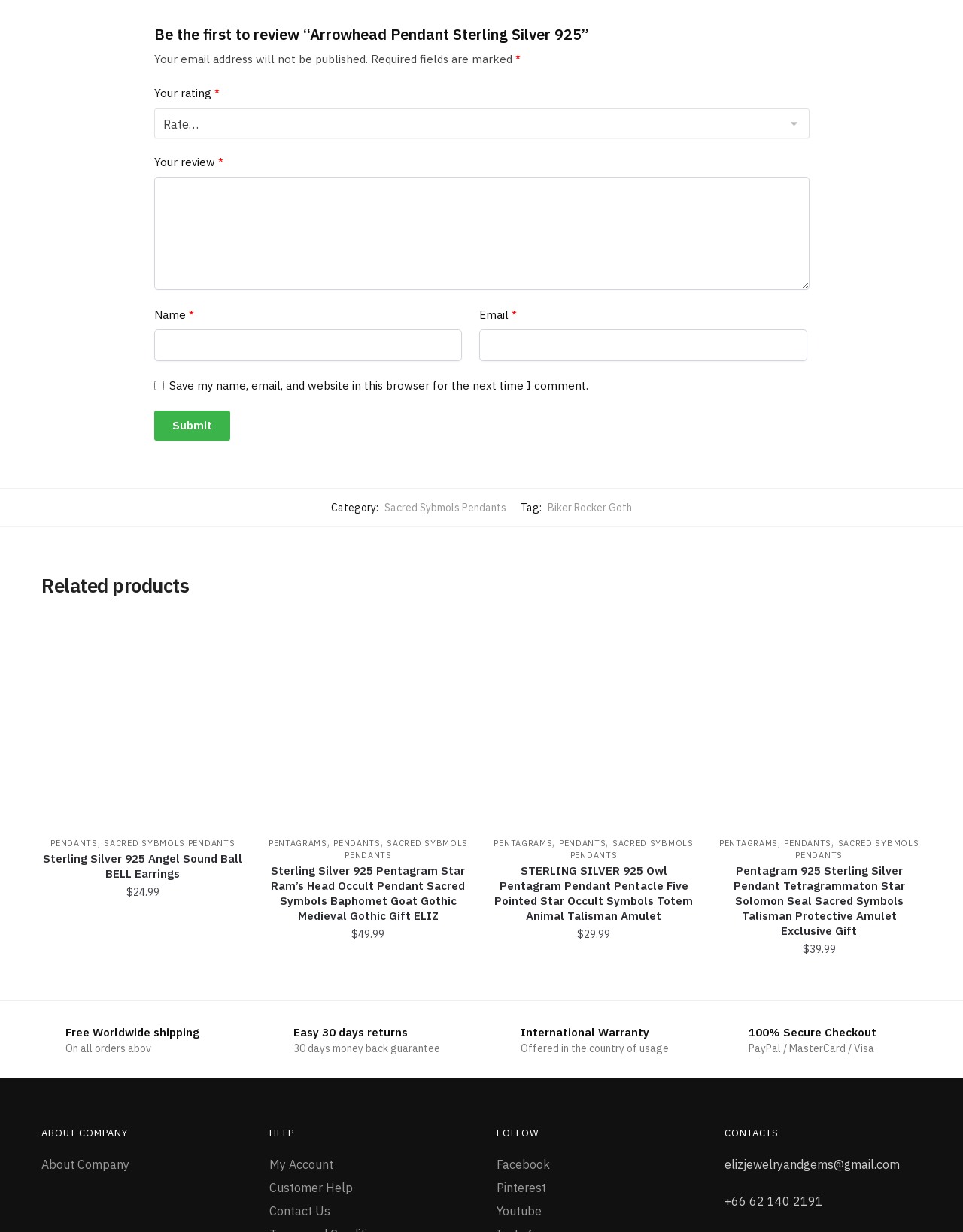Reply to the question with a single word or phrase:
What is the category of the second product?

PENTAGRAMS